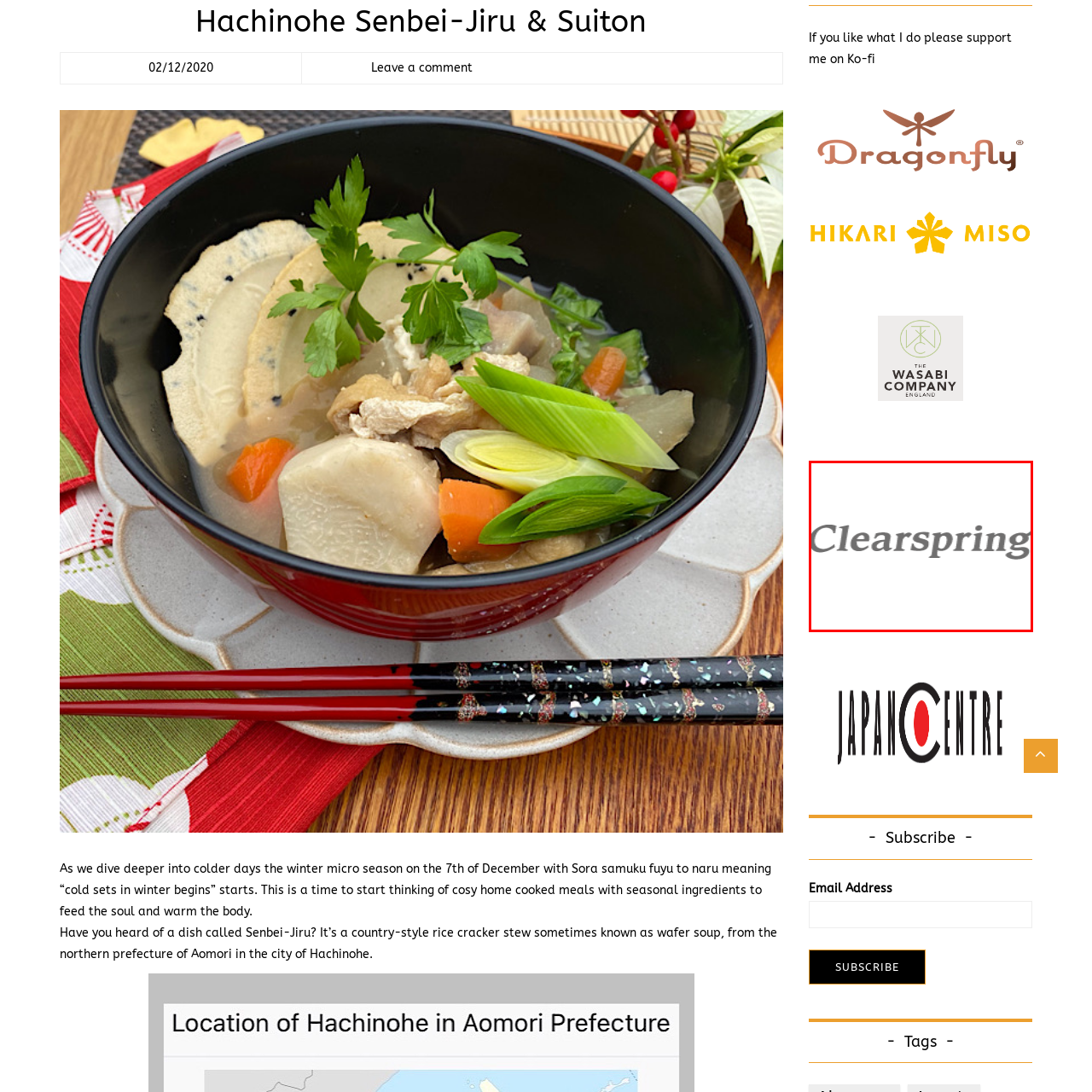Provide a comprehensive description of the image highlighted within the red bounding box.

The image features the brand name "Clearspring" presented in an elegant, stylized font. This branding likely represents a company known for quality food products, particularly those inspired by Japanese cuisine, such as organic and authentic ingredients. The minimalist design hints at a sophisticated and wholesome approach to culinary offerings, appealing to health-conscious consumers and those seeking natural flavors. This visual element is positioned in the context of a discussion about comforting dishes, including the winter specialty Senbei-Jiru, emphasizing seasonal and wholesome cooking.